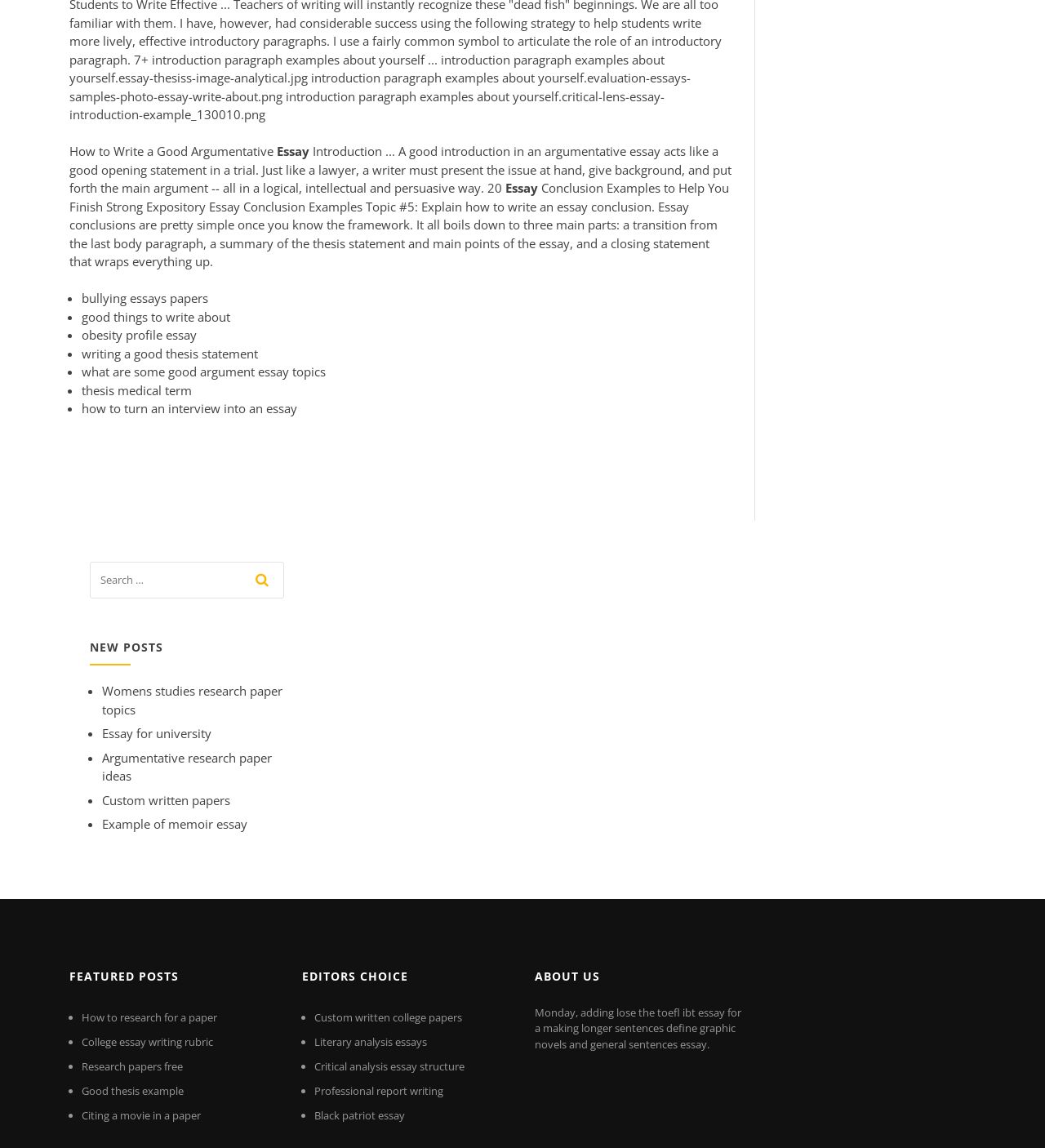Determine the bounding box coordinates for the area that needs to be clicked to fulfill this task: "Check the trending article 'How to Successfully Juggle a Job and a Family'". The coordinates must be given as four float numbers between 0 and 1, i.e., [left, top, right, bottom].

None